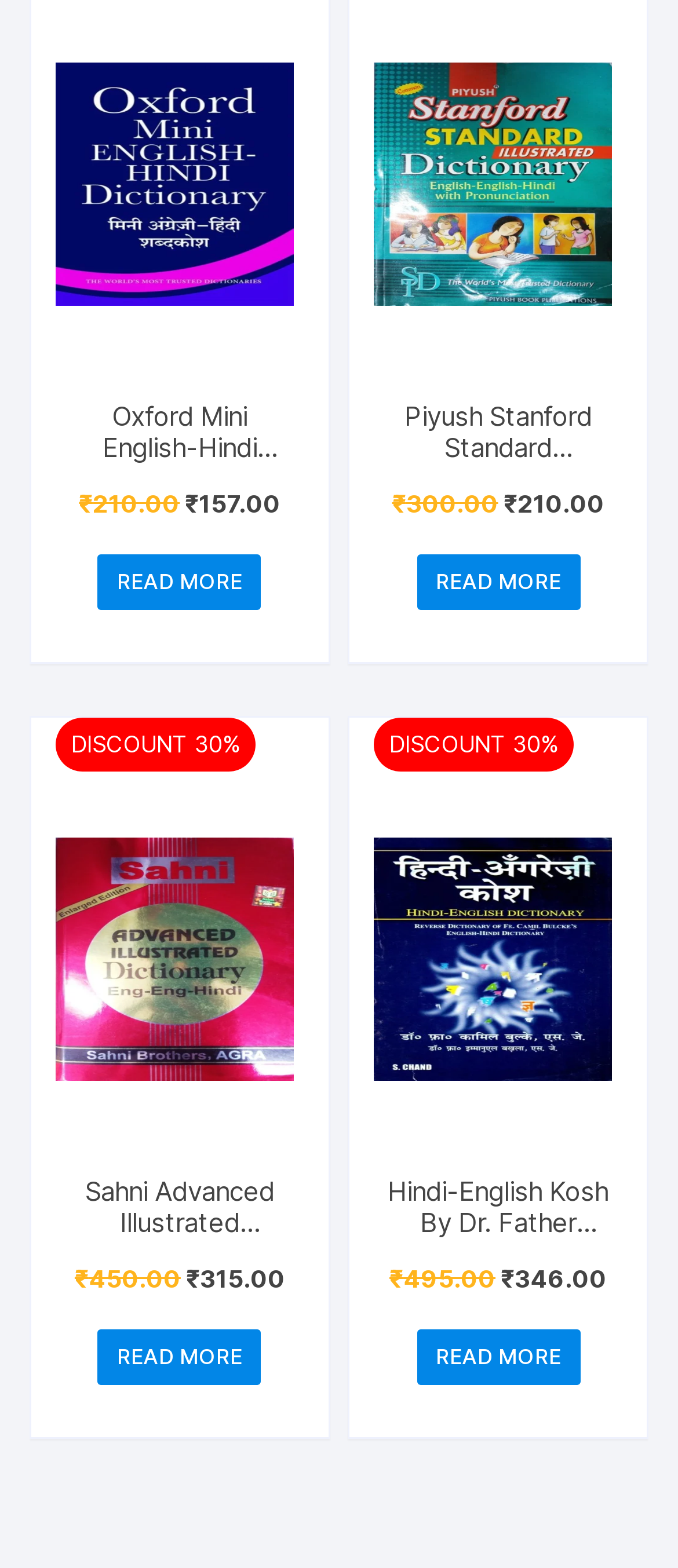Find the bounding box coordinates of the clickable area that will achieve the following instruction: "Read more about Piyush Stanford Standard Illustrated Dictionary".

[0.614, 0.354, 0.855, 0.39]